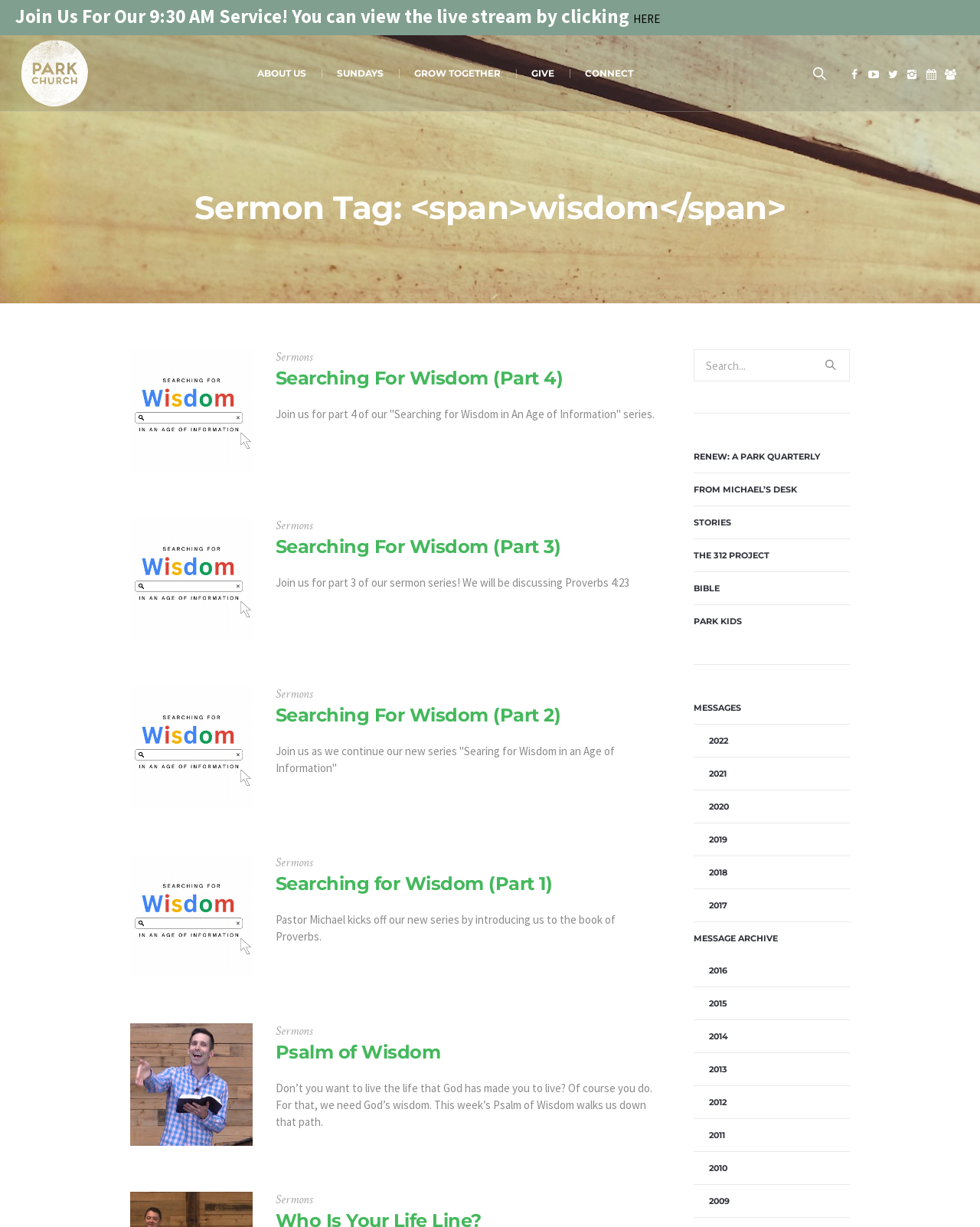What is the title of the sermon series?
Answer the question using a single word or phrase, according to the image.

Searching for Wisdom